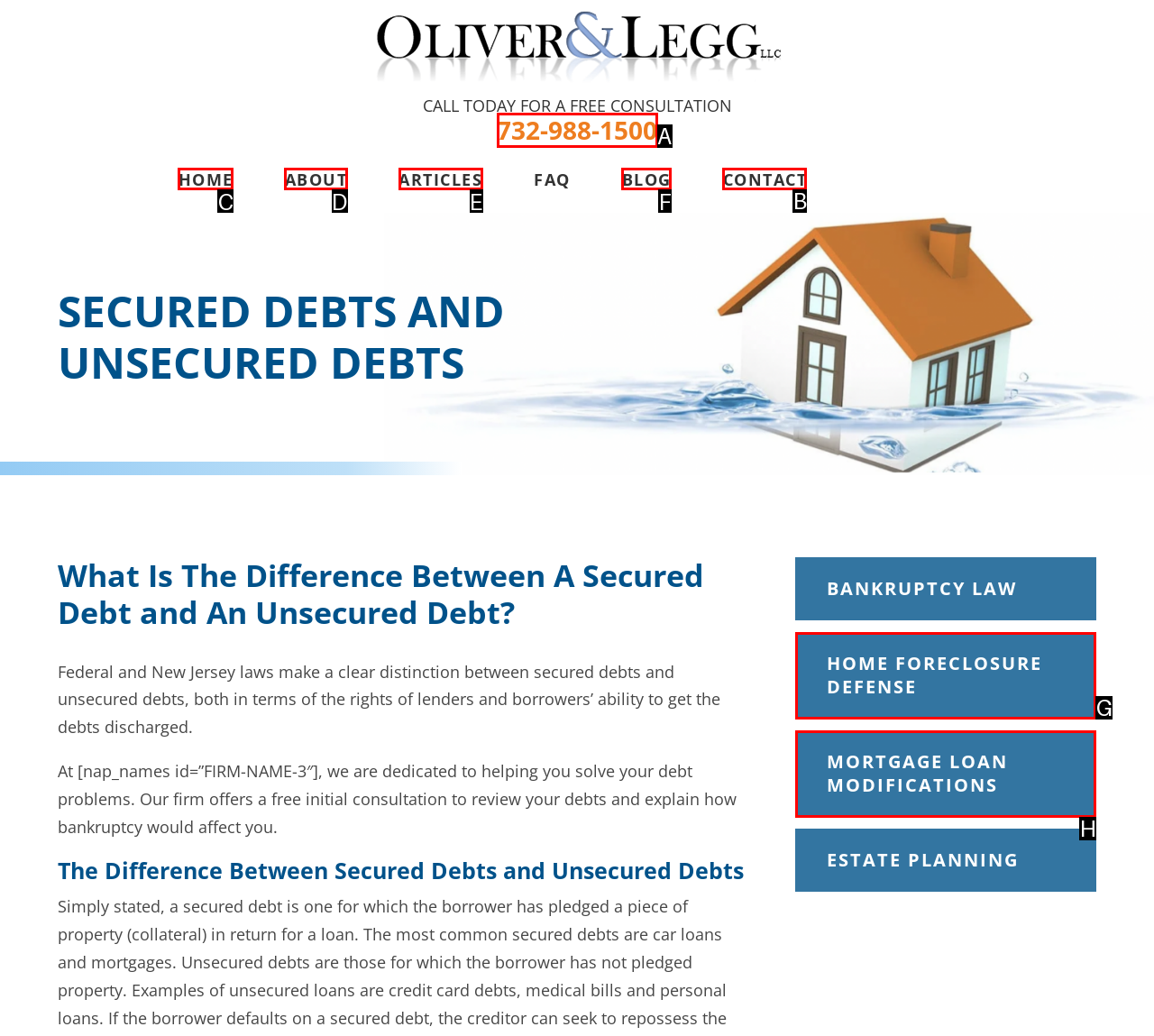Choose the UI element you need to click to carry out the task: Learn about Vim.
Respond with the corresponding option's letter.

None